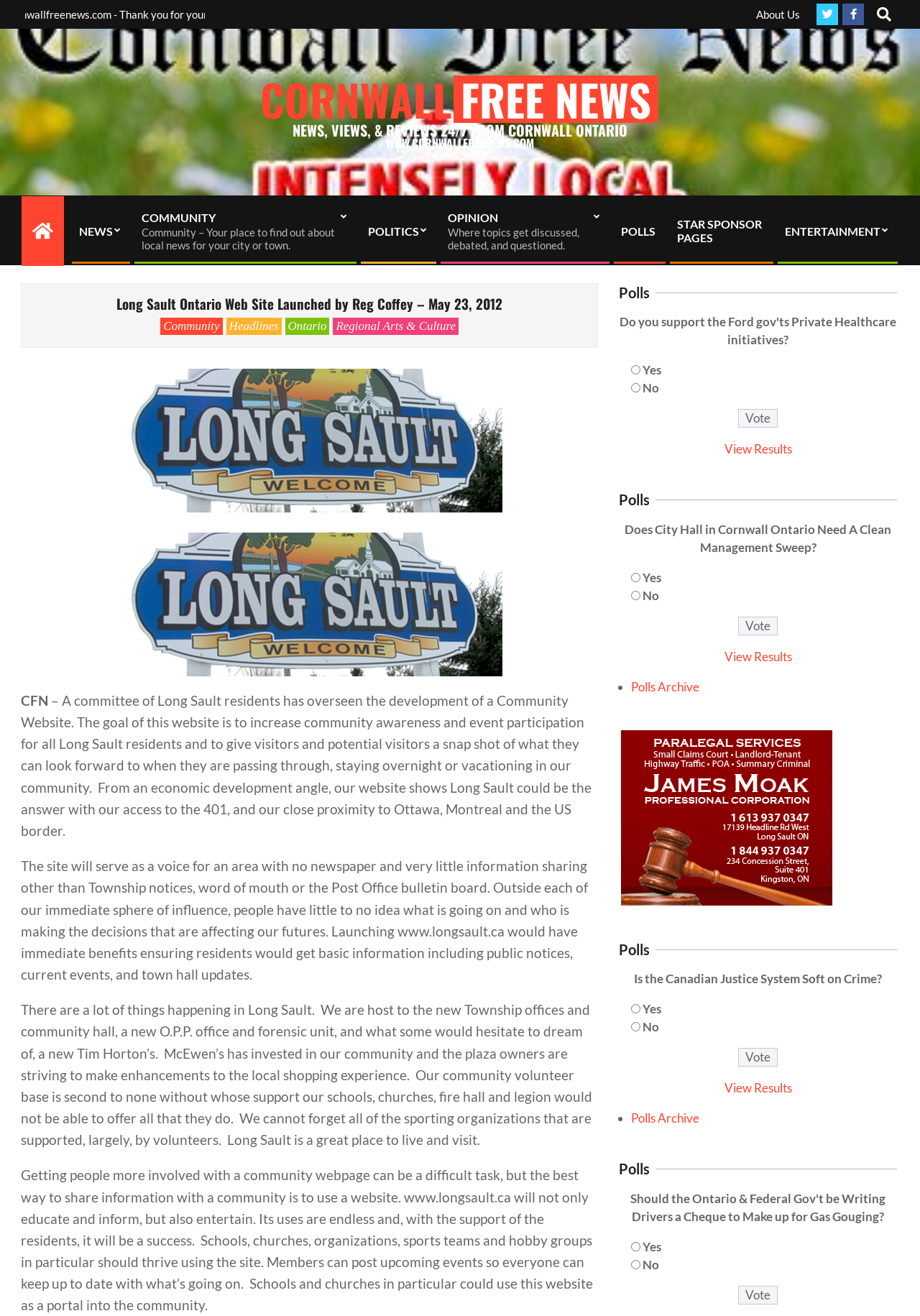What is the purpose of the Long Sault Ontario website?
Answer with a single word or short phrase according to what you see in the image.

Community awareness and event participation